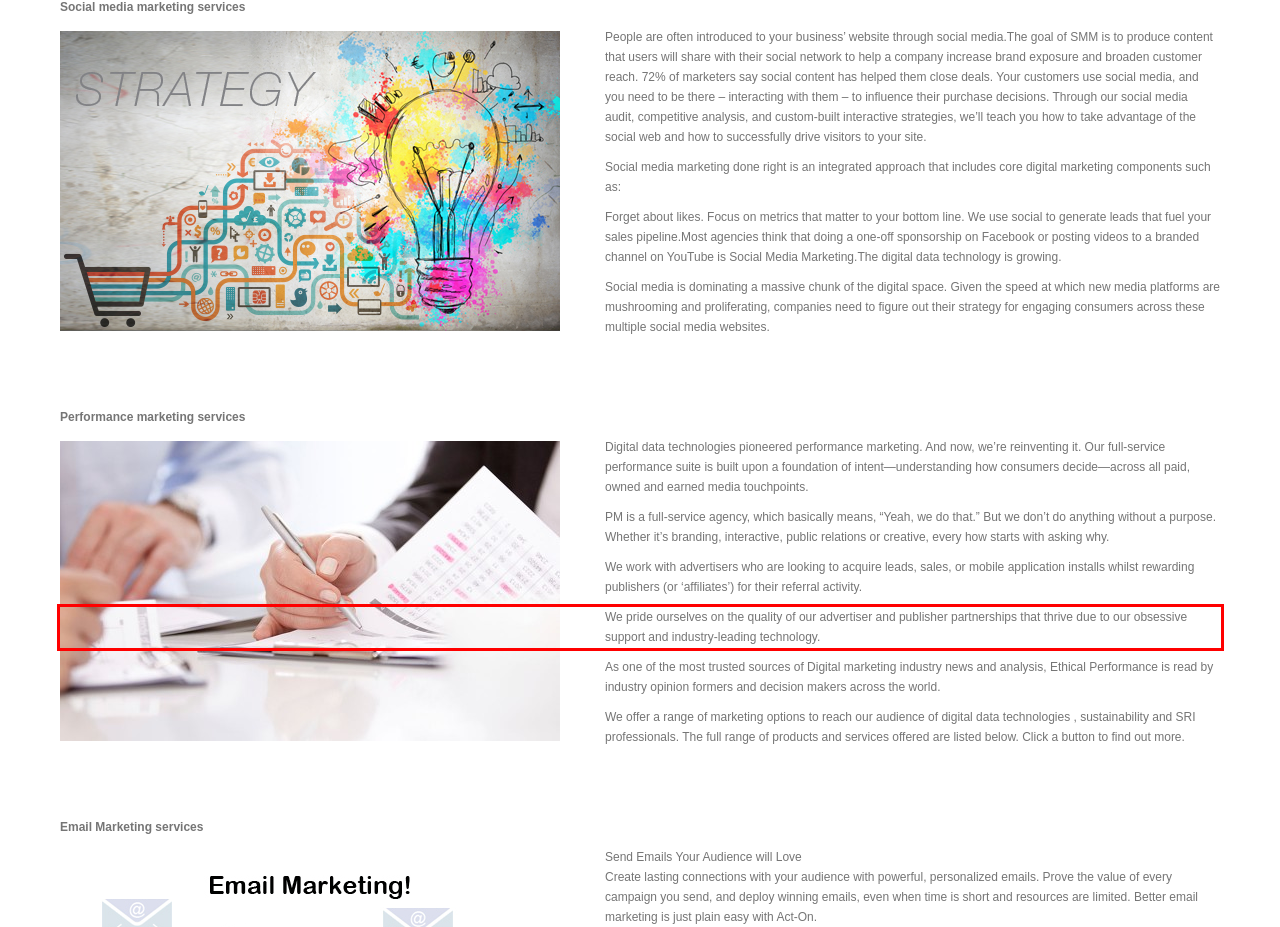Analyze the screenshot of the webpage that features a red bounding box and recognize the text content enclosed within this red bounding box.

We pride ourselves on the quality of our advertiser and publisher partnerships that thrive due to our obsessive support and industry-leading technology.